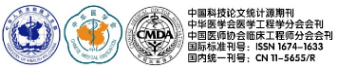Explain in detail what you see in the image.

The image features a series of official logos and seals from various medical and academic institutions in China. These include the emblem of the China Medical Device Association, the emblem of the Chinese Association for Medical Engineering, and another logo associated with medical research or publication. Below the logos, there are bibliographic details indicating the publication dates and identifying numbers, specifically mentioning the ISSN (International Standard Serial Number) 1674-1633, which is used for journal identification. This visual representation suggests an affiliation with professional organizations in the medical field, highlighting the collaboration in medical research and professional outreach in China.